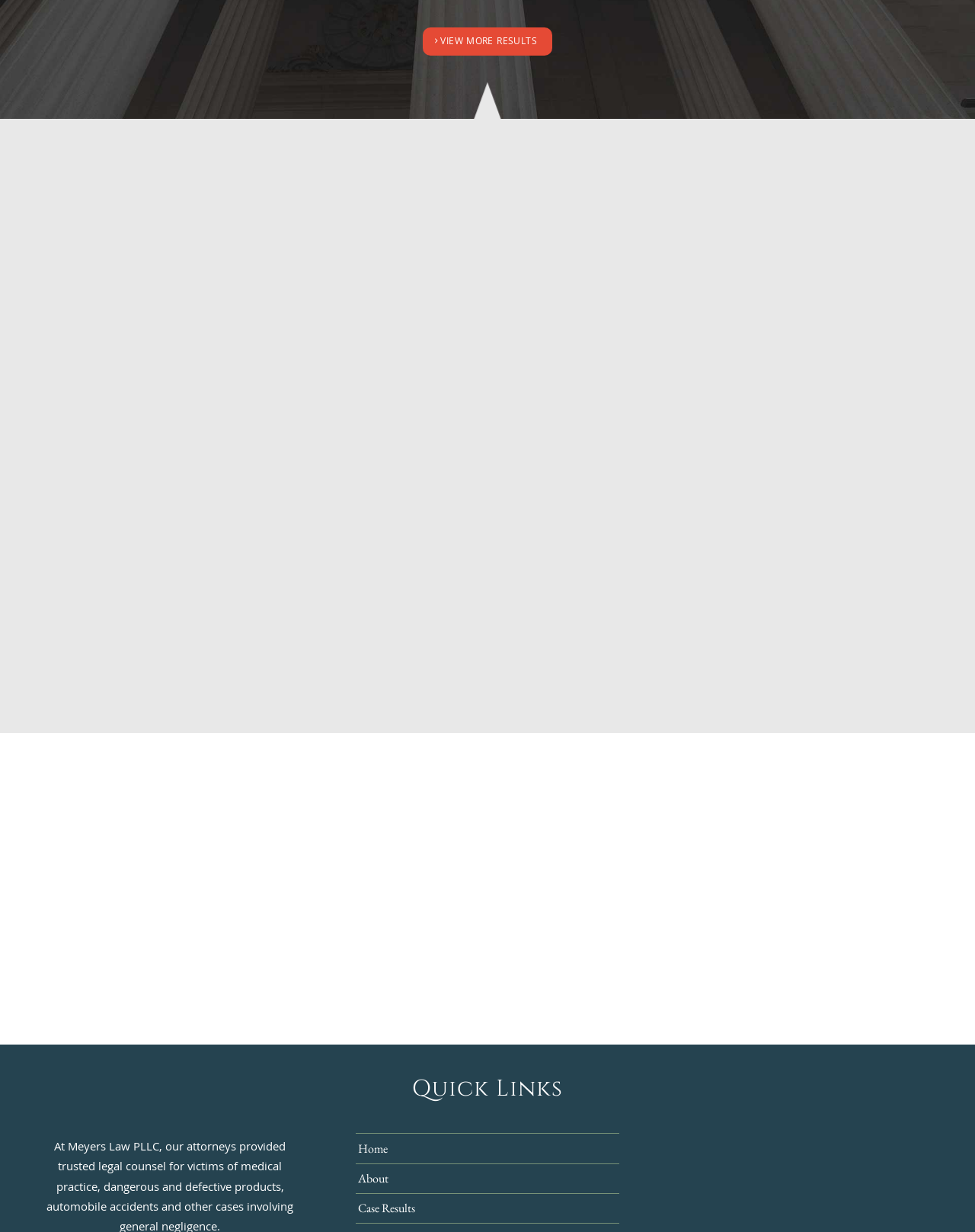Could you highlight the region that needs to be clicked to execute the instruction: "Click the 'VIEW MORE RESULTS' link"?

[0.434, 0.022, 0.566, 0.045]